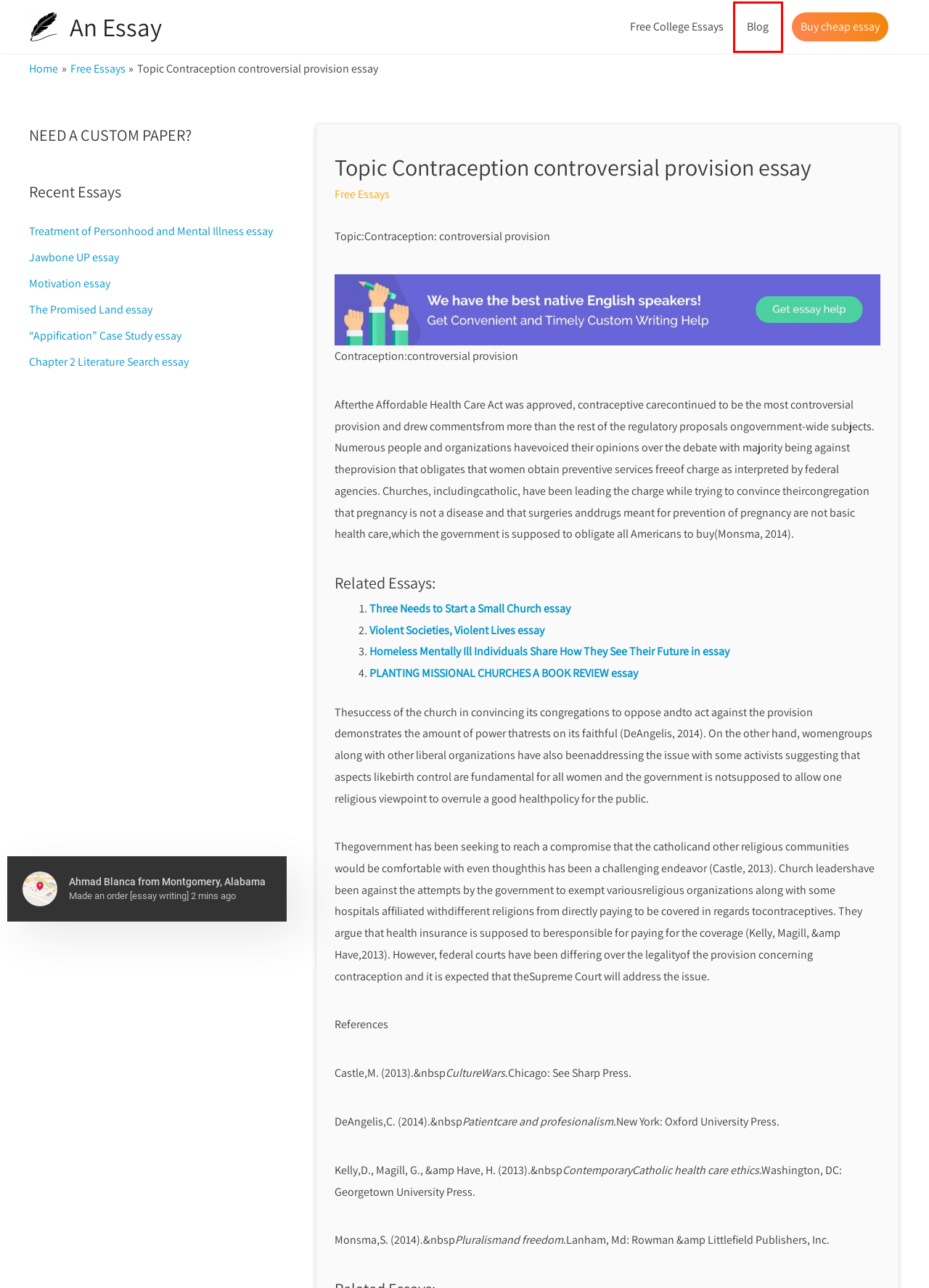You have a screenshot of a webpage, and a red bounding box highlights an element. Select the webpage description that best fits the new page after clicking the element within the bounding box. Options are:
A. Jawbone UP essay Essay — Free college essays
B. Chapter 2 Literature Search essay Essay — Free college essays
C. Buy Cheap Essay from the Affordable Writing Service Online
D. Motivation essay Essay — Free college essays
E. PLANTING MISSIONAL CHURCHES A BOOK REVIEW essay Essay — Free college essays
F. Free college essays online — An Essay
G. Treatment of Personhood and Mental Illness essay Essay — Free college essays
H. Blog

H